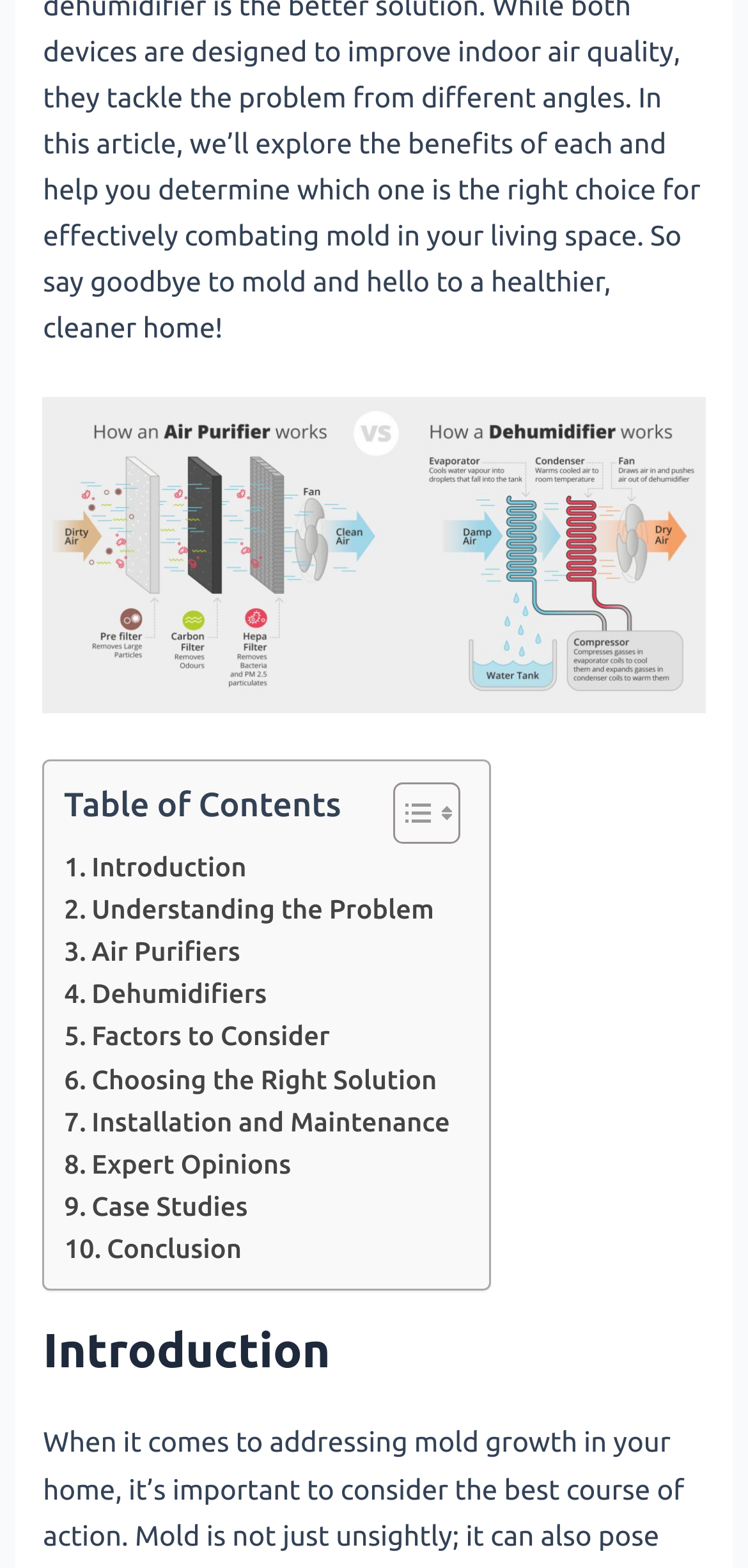Find and provide the bounding box coordinates for the UI element described with: "Case Studies".

[0.086, 0.756, 0.331, 0.783]